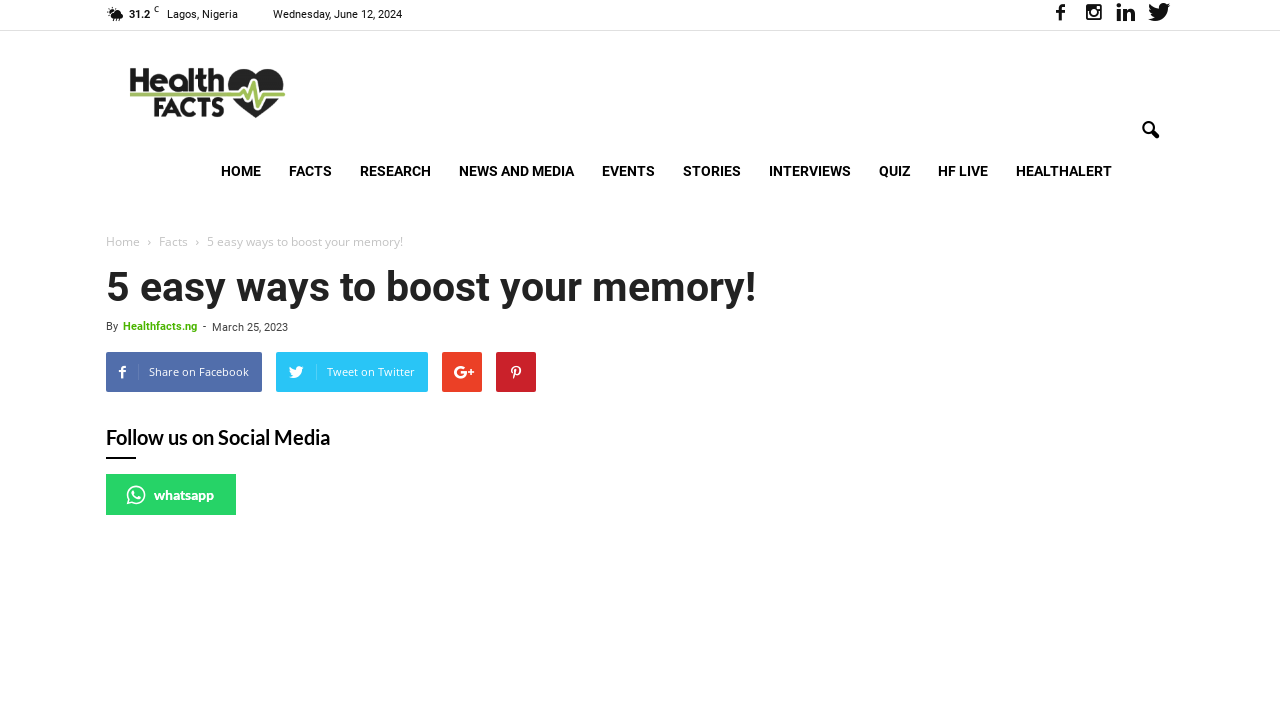Give a detailed account of the webpage.

The webpage appears to be an article from Healthfacts, a health-related website. At the top left corner, there is a small section displaying the temperature "31.2°C" and the location "Lagos, Nigeria". Next to it, the date "Wednesday, June 12, 2024" is shown. 

On the top right corner, there are four social media icons, including Facebook, Twitter, and two others. Below these icons, the website's logo "Healthfacts" is displayed, along with a navigation menu consisting of links to "HOME", "FACTS", "RESEARCH", "NEWS AND MEDIA", "EVENTS", "STORIES", "INTERVIEWS", "QUIZ", "HF LIVE", and "HEALTHALERT". 

The main content of the webpage is an article titled "5 easy ways to boost your memory!", which is also the title of the webpage. The article is written by Healthfacts.ng and was published on March 25, 2023. Below the title, there are four social media sharing links, allowing users to share the article on Facebook, Twitter, and two other platforms. 

Further down, there is a section that says "Follow us on Social Media" and provides a link to the website's WhatsApp page, accompanied by a WhatsApp icon. The webpage also has a complementary section on the right side, which appears to be a sidebar or a widget area.